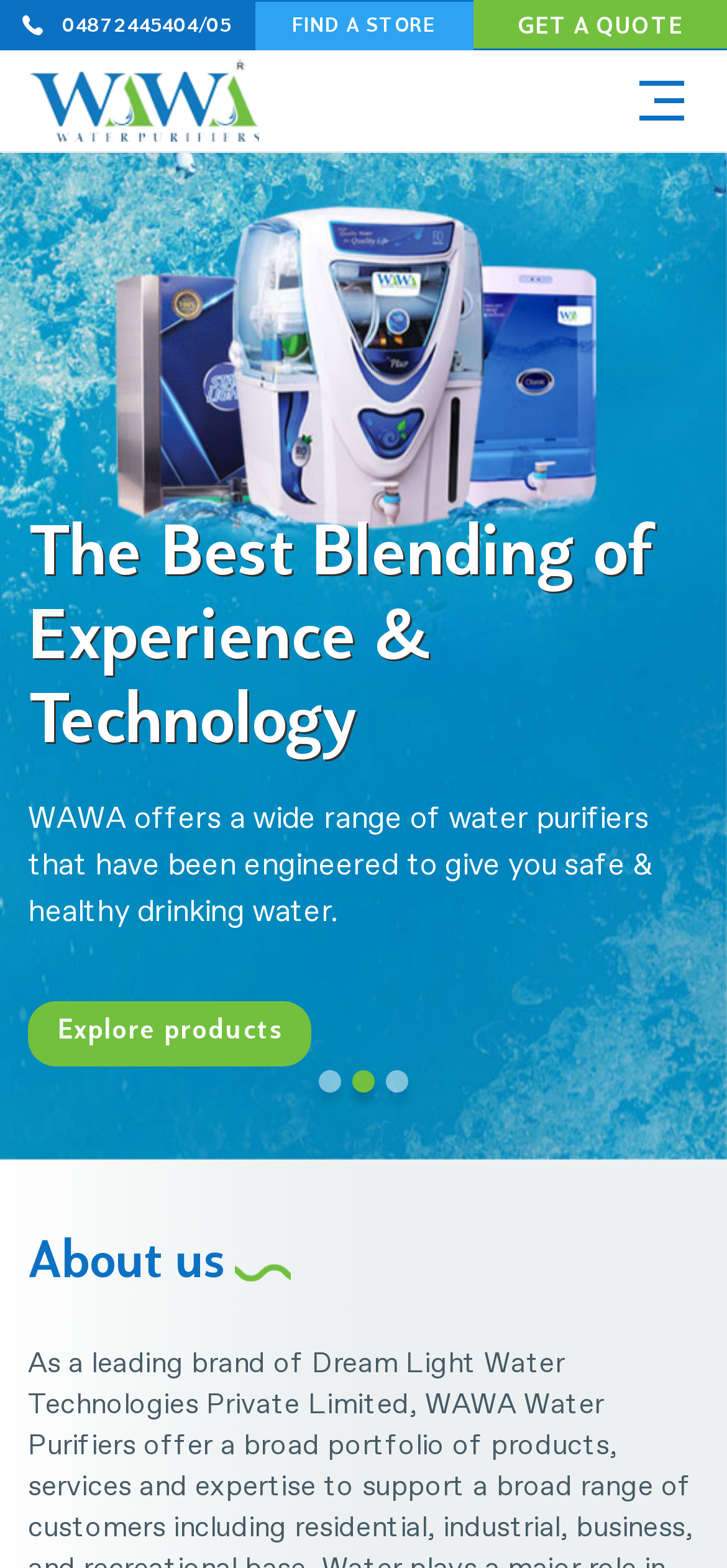From the image, can you give a detailed response to the question below:
What is the role of water in daily life?

As mentioned on the webpage, water plays a major role in many aspects of our daily life, and drinking water should be pure and hygienic otherwise, people may suffer from various water-borne diseases.